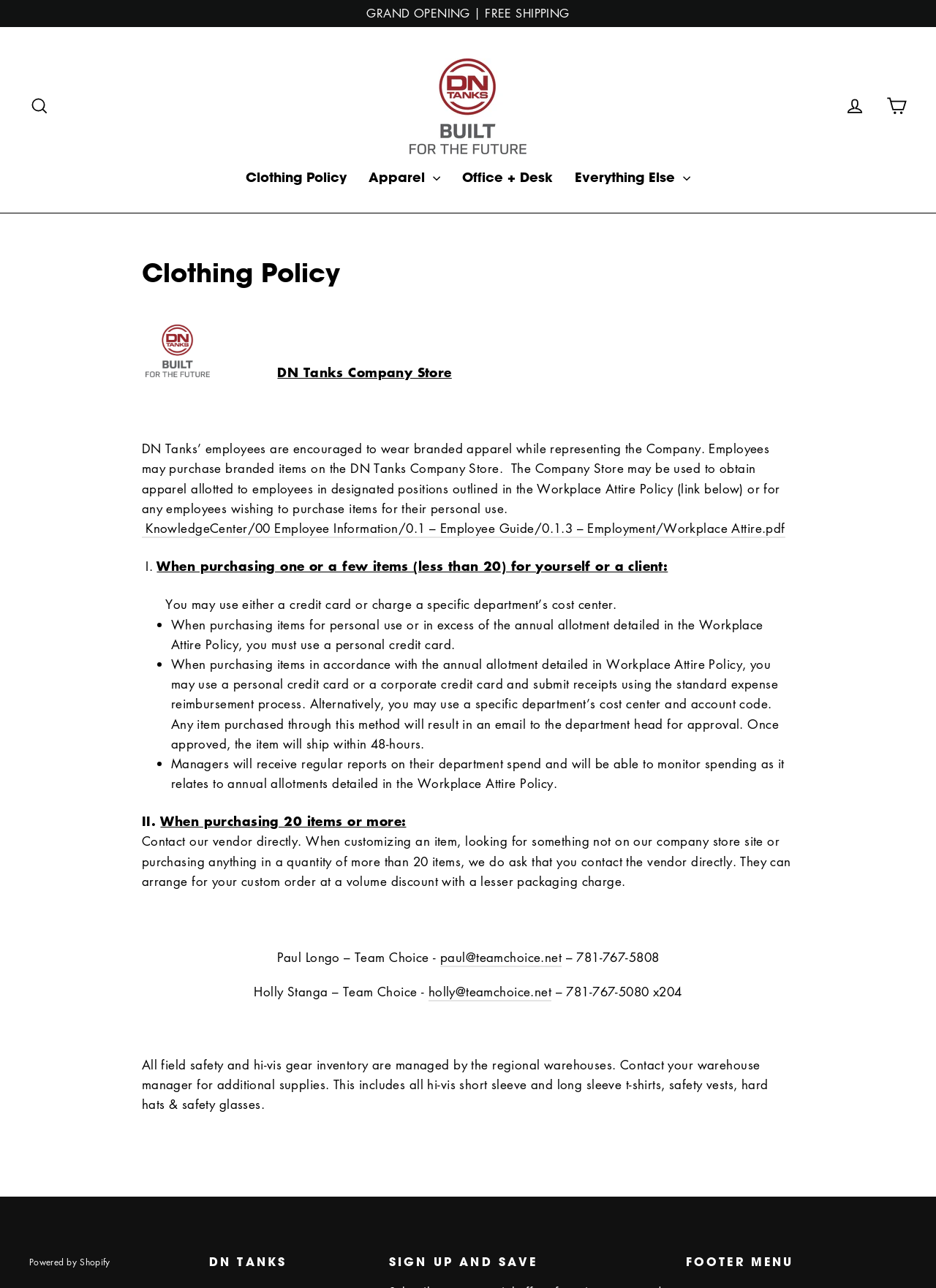Given the element description Office + Desk, identify the bounding box coordinates for the UI element on the webpage screenshot. The format should be (top-left x, top-left y, bottom-right x, bottom-right y), with values between 0 and 1.

[0.482, 0.127, 0.602, 0.148]